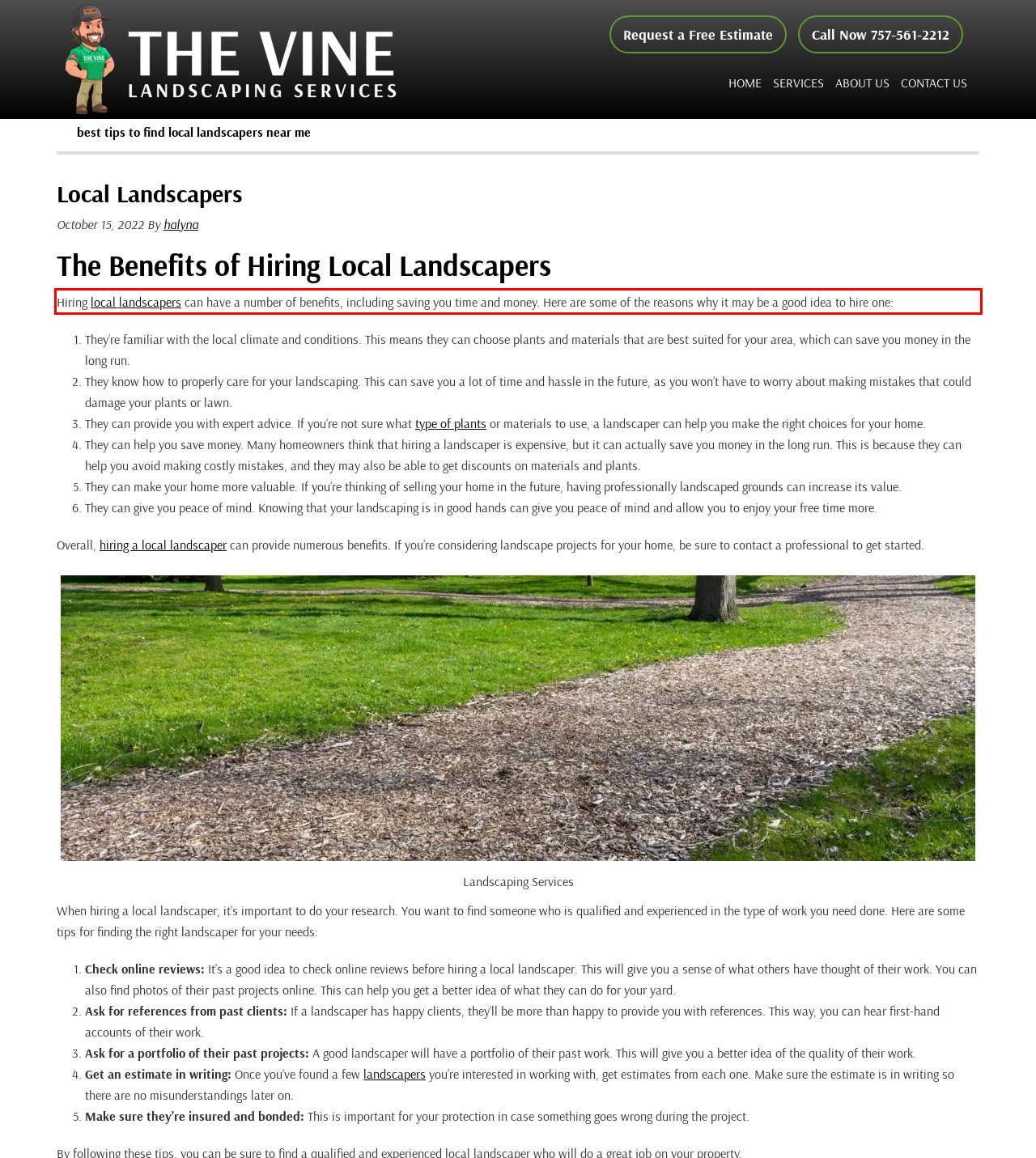Given the screenshot of a webpage, identify the red rectangle bounding box and recognize the text content inside it, generating the extracted text.

Hiring local landscapers can have a number of benefits, including saving you time and money. Here are some of the reasons why it may be a good idea to hire one: